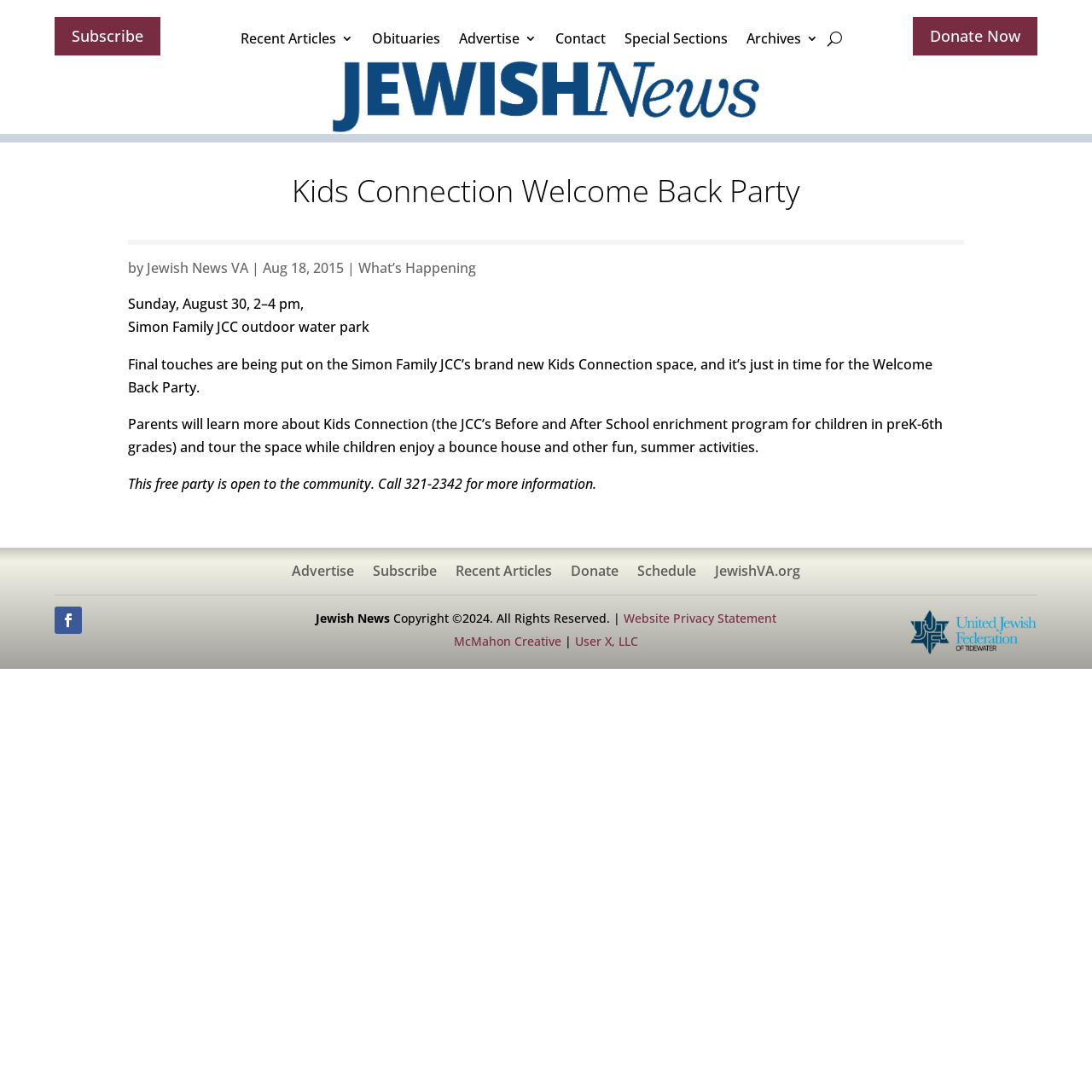What is the location of the event?
Answer the question with a single word or phrase by looking at the picture.

Simon Family JCC outdoor water park